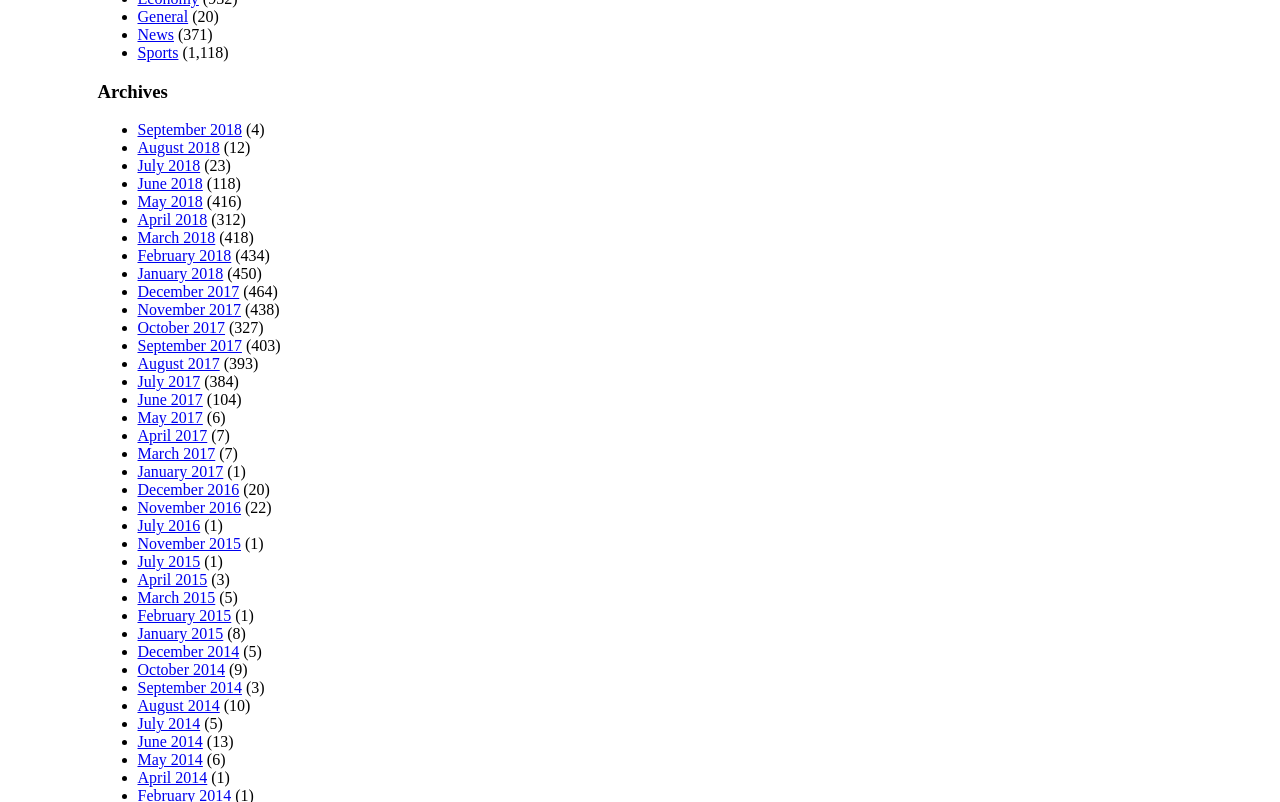Please specify the bounding box coordinates for the clickable region that will help you carry out the instruction: "Click on News".

[0.107, 0.032, 0.136, 0.054]